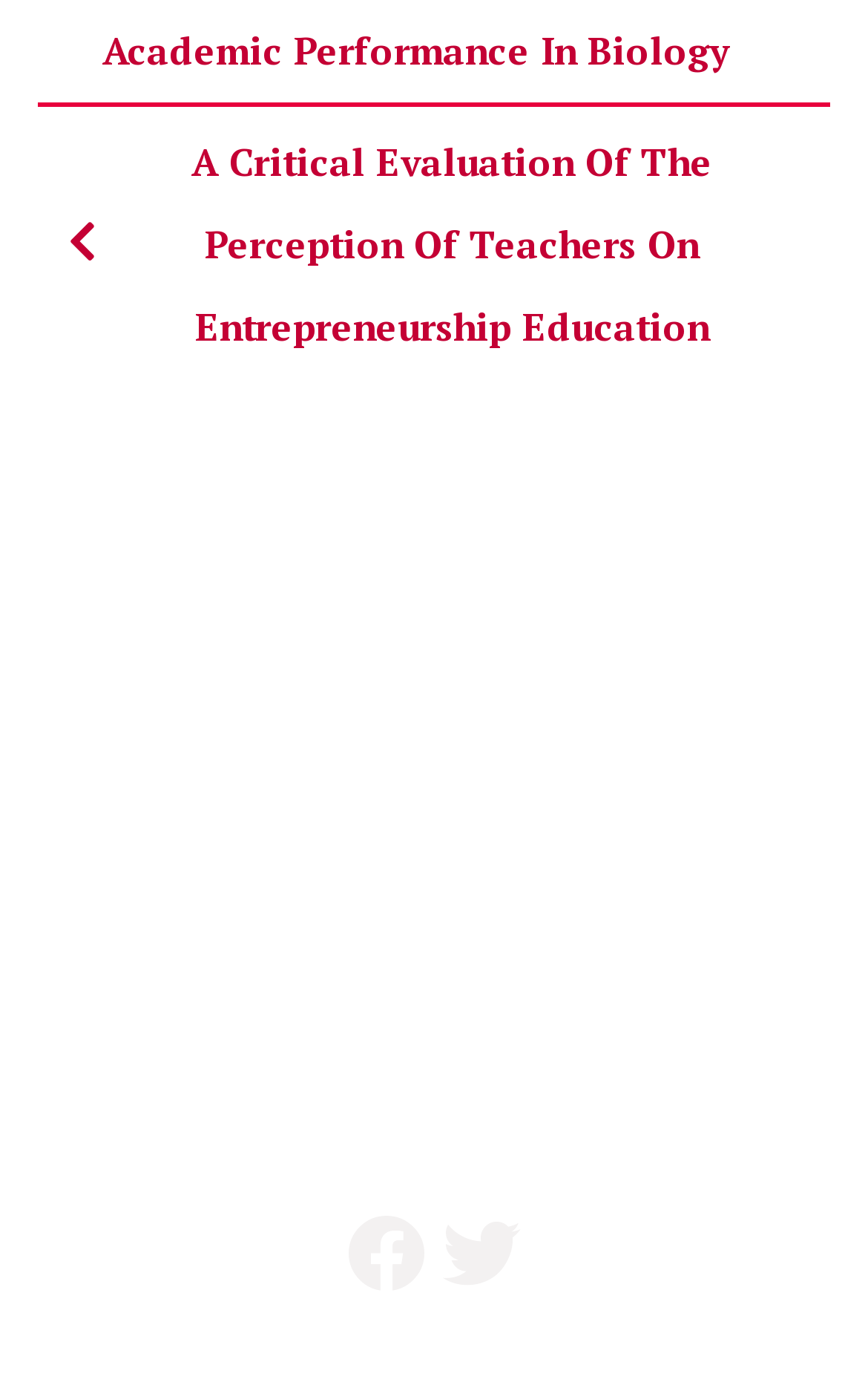What is the separator between links in the footer?
Please ensure your answer is as detailed and informative as possible.

I looked at the footer section and found that the links are separated by a vertical bar character '|'. This character is used to separate the links Terms of Use, Privacy Policy, and others.